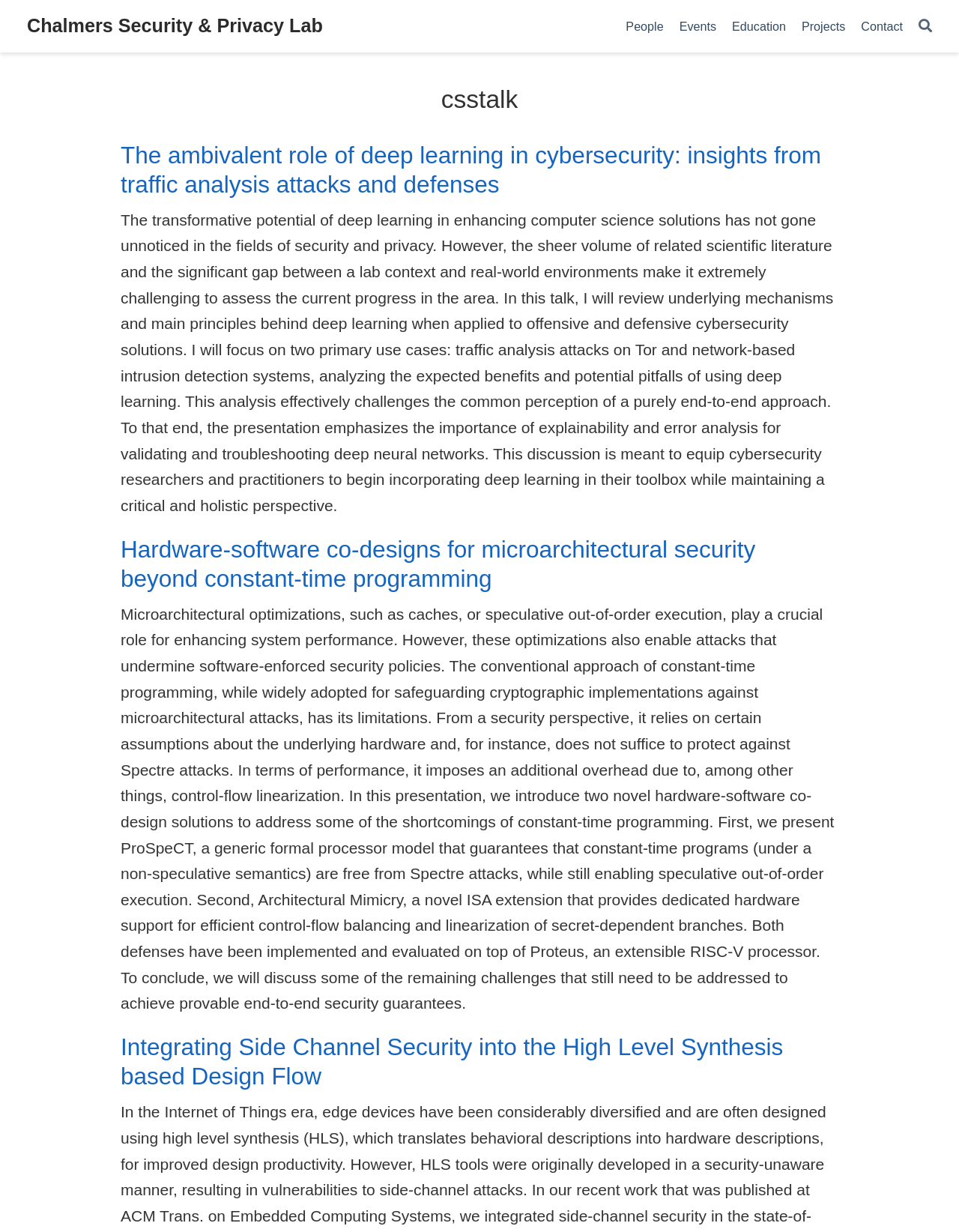Articulate a detailed summary of the webpage's content and design.

The webpage of Chalmers Security and Privacy Lab features a top navigation bar with six links: "People", "Events", "Education", "Projects", "Contact", and "Search", which are aligned horizontally and take up the top portion of the page.

Below the navigation bar, there is a large heading "csstalk" that spans most of the page width. Underneath this heading, there are three sections, each with a heading and a corresponding link. The first section has a heading "The ambivalent role of deep learning in cybersecurity: insights from traffic analysis attacks and defenses" and a link with the same title. Below the link, there is a lengthy paragraph of text that discusses the role of deep learning in cybersecurity.

The second section has a heading "Hardware-software co-designs for microarchitectural security beyond constant-time programming" and a link with the same title. Below the link, there is another lengthy paragraph of text that discusses microarchitectural optimizations and their impact on system performance and security.

The third section has a heading "Integrating Side Channel Security into the High Level Synthesis based Design Flow" and a link with the same title. However, there is no corresponding text below the link in this section.

Overall, the webpage appears to be a collection of research talks or presentations related to security and privacy, with a focus on deep learning, microarchitectural security, and side channel security.